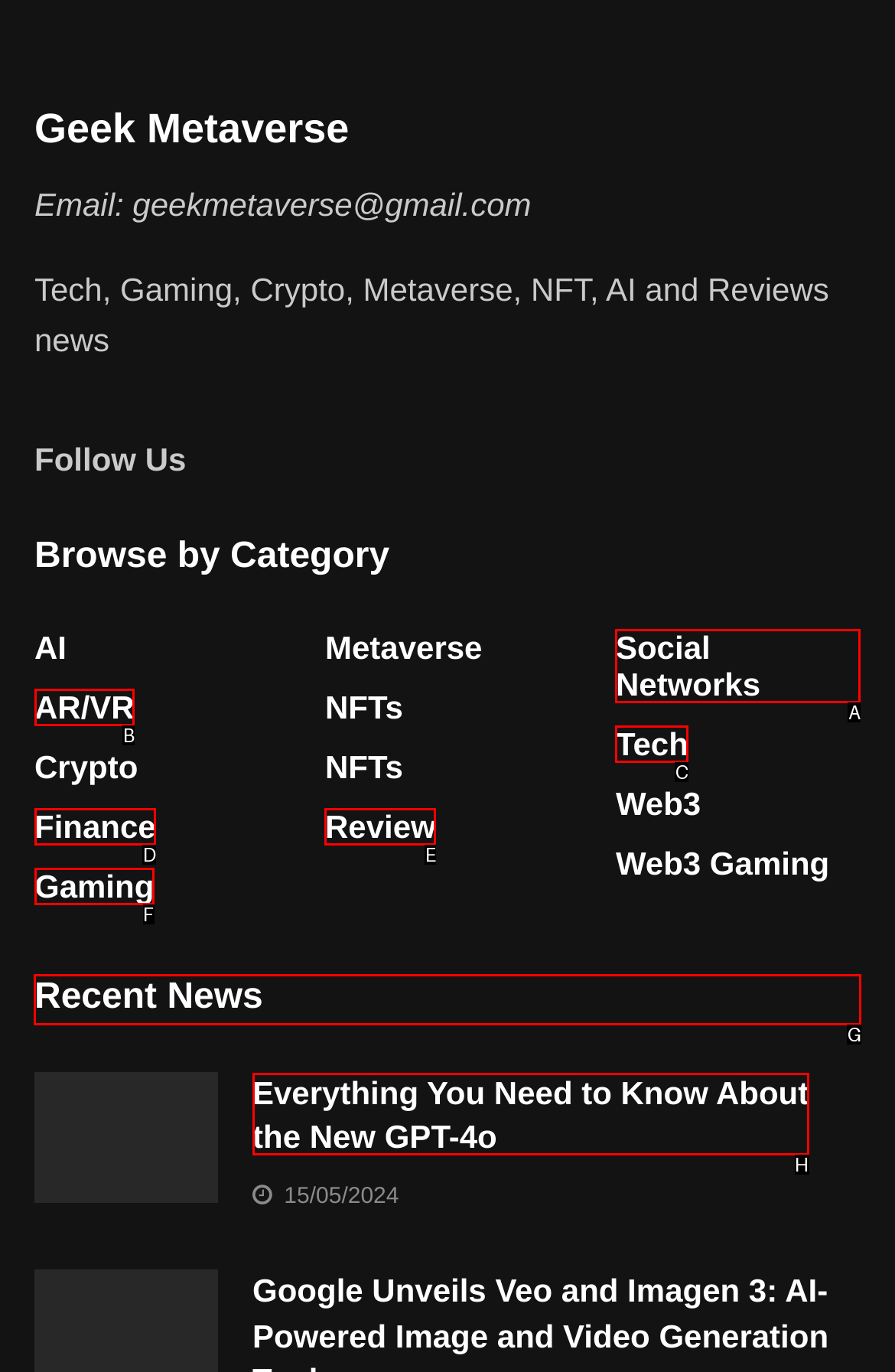Pick the right letter to click to achieve the task: Check the recent news
Answer with the letter of the correct option directly.

G